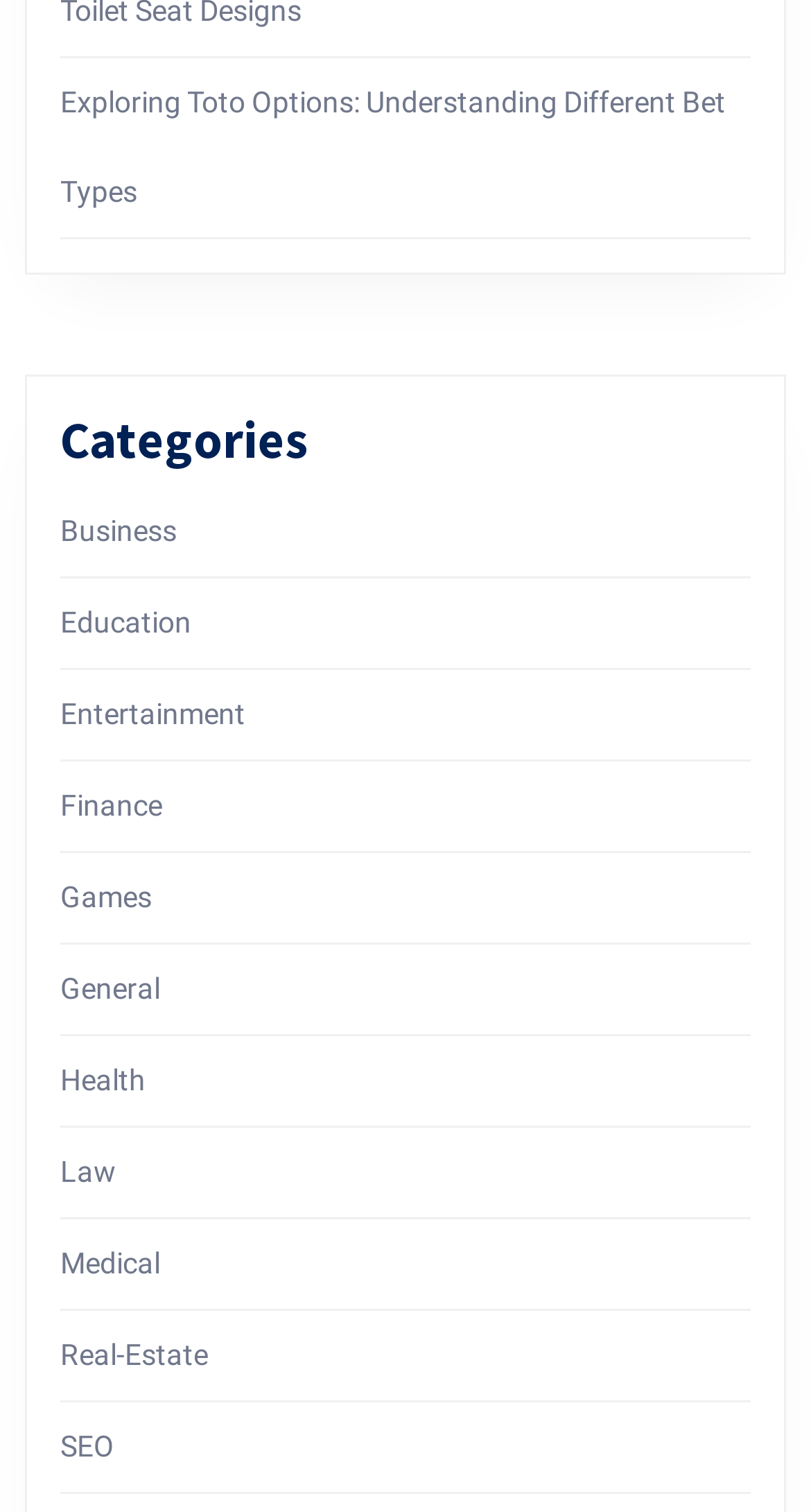Please locate the bounding box coordinates of the element that needs to be clicked to achieve the following instruction: "View general information". The coordinates should be four float numbers between 0 and 1, i.e., [left, top, right, bottom].

[0.074, 0.643, 0.197, 0.665]